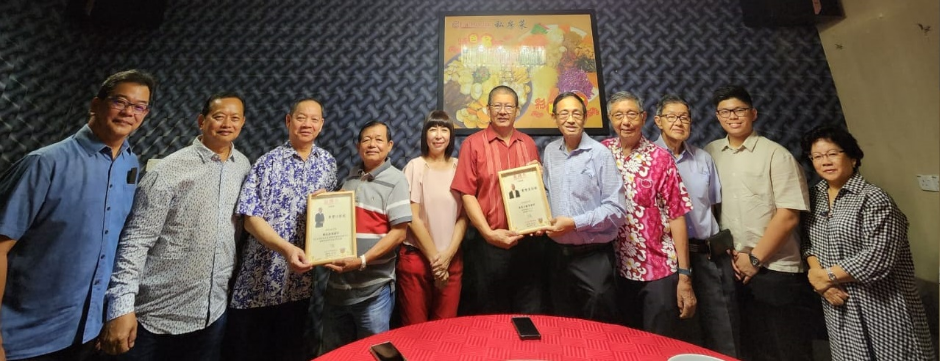Provide an in-depth description of the image.

The image features a group of individuals gathered in a warm and inviting setting, likely celebrating a significant event. They are standing around a red table, proudly holding framed certificates. Prominently in the center are two individuals displaying their certificates, which may signify awards or recognitions they have received. The group includes both men and women, with a mix of formal shirts and traditional attire, showcasing a sense of celebration and camaraderie. Behind them, a colorful painting adds a vibrant touch to the backdrop, enhancing the festive atmosphere. This gathering reflects a moment of community spirit, recognition, and collaboration, possibly related to educational or organizational achievements within the context of the KKHS Board of Governors.